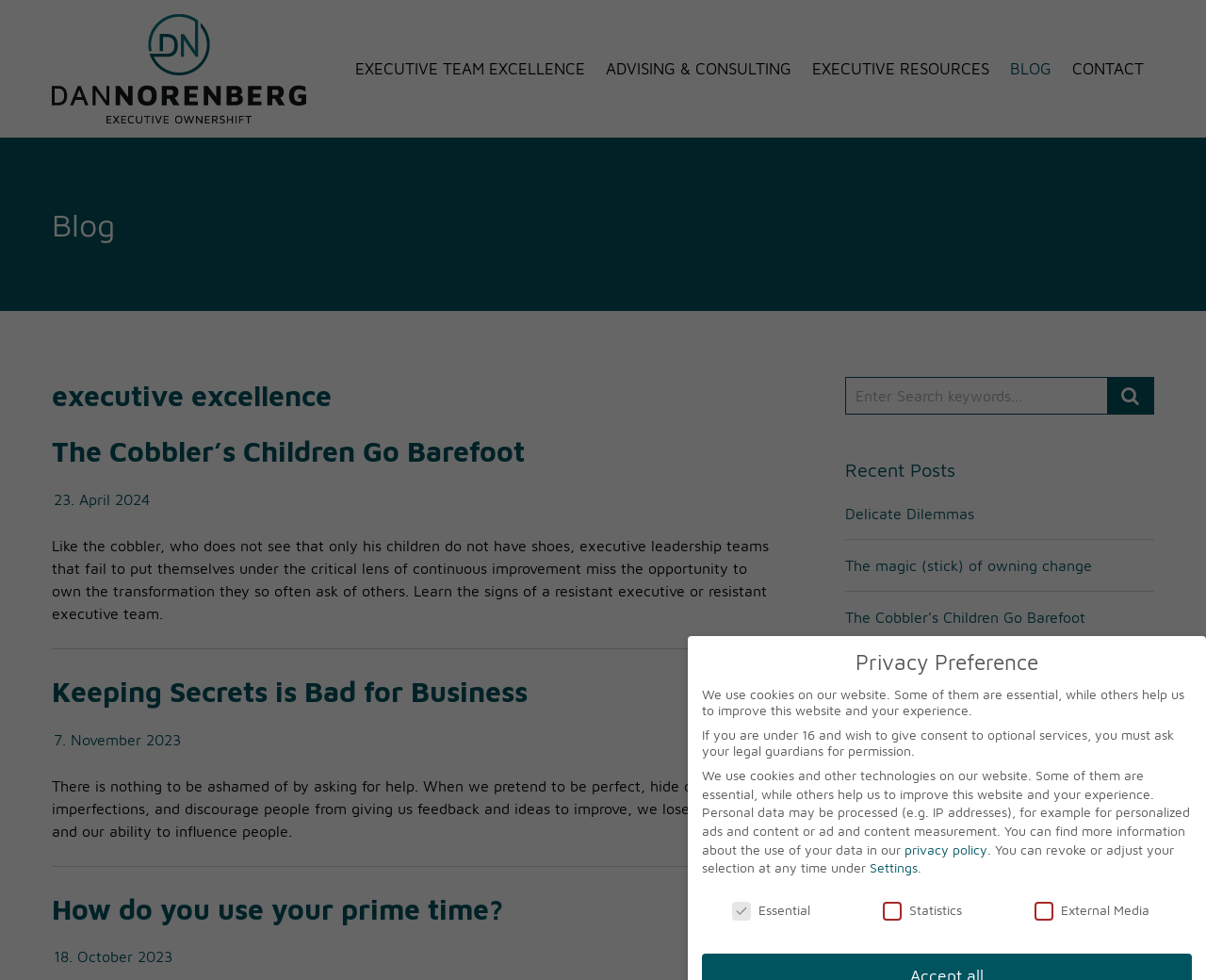Determine the bounding box for the UI element as described: "October 2023". The coordinates should be represented as four float numbers between 0 and 1, formatted as [left, top, right, bottom].

[0.701, 0.978, 0.78, 0.995]